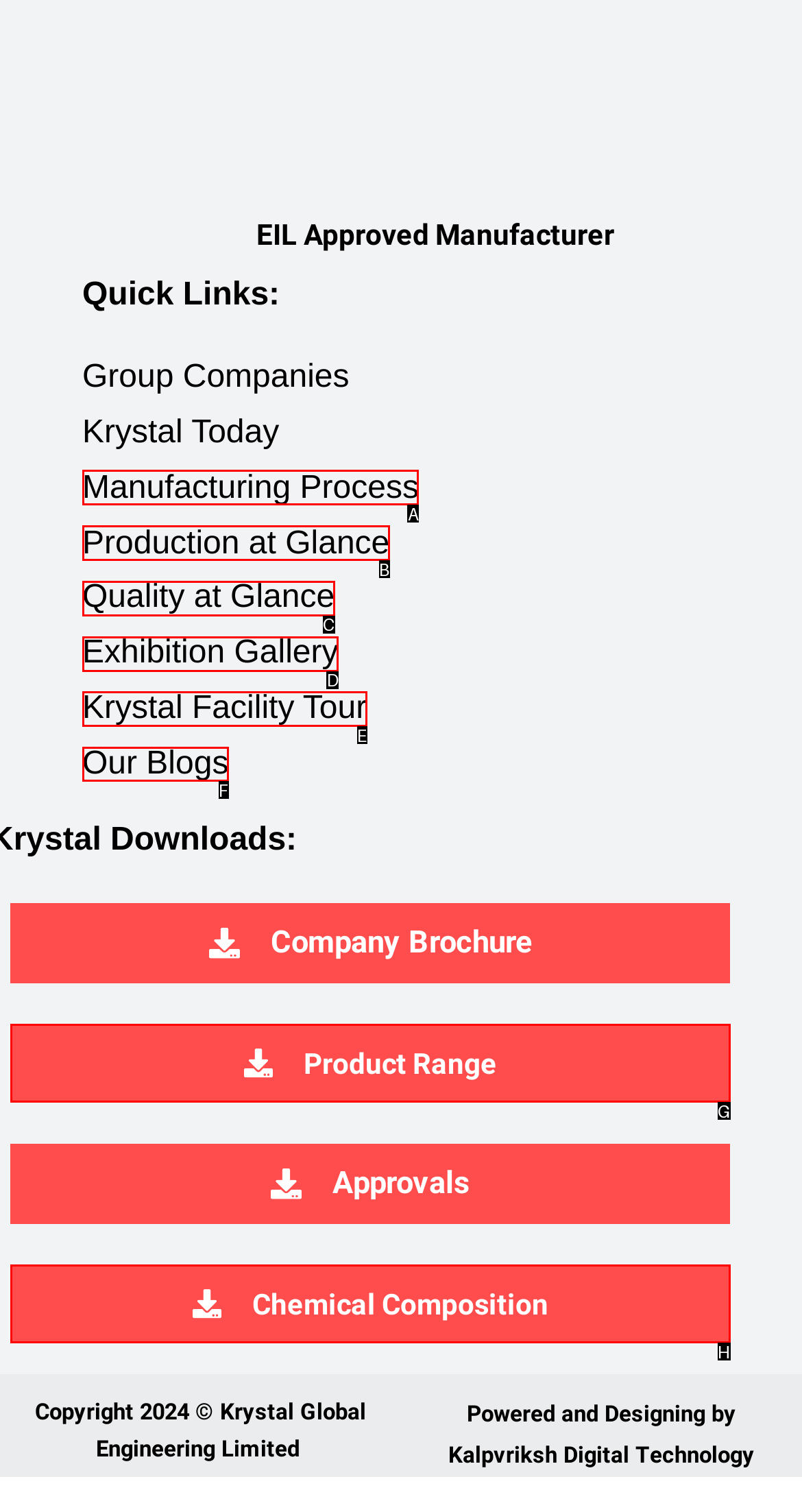Select the correct option from the given choices to perform this task: Read company blogs. Provide the letter of that option.

F